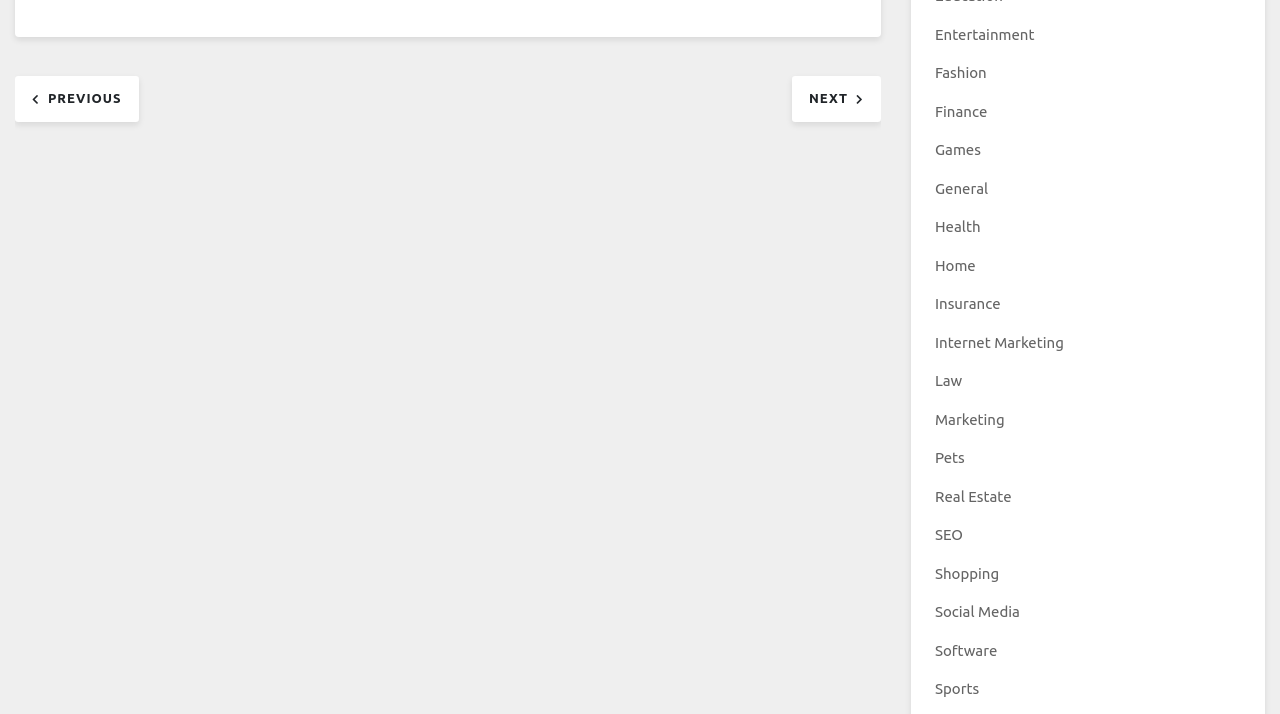Locate the bounding box coordinates of the UI element described by: "BoydFlix.com". The bounding box coordinates should consist of four float numbers between 0 and 1, i.e., [left, top, right, bottom].

None